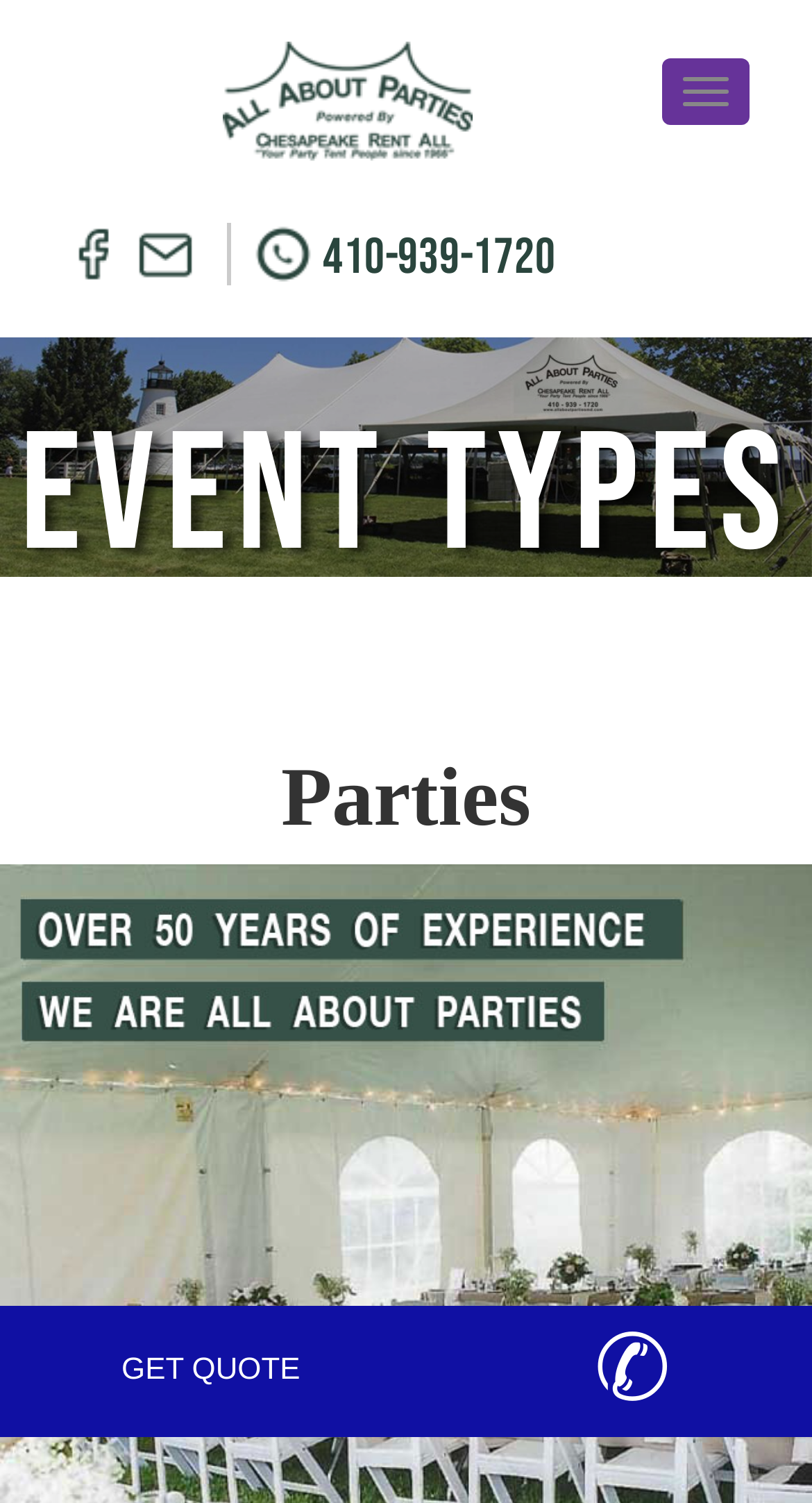Give a concise answer using only one word or phrase for this question:
How many links are there in the top section of the webpage?

4